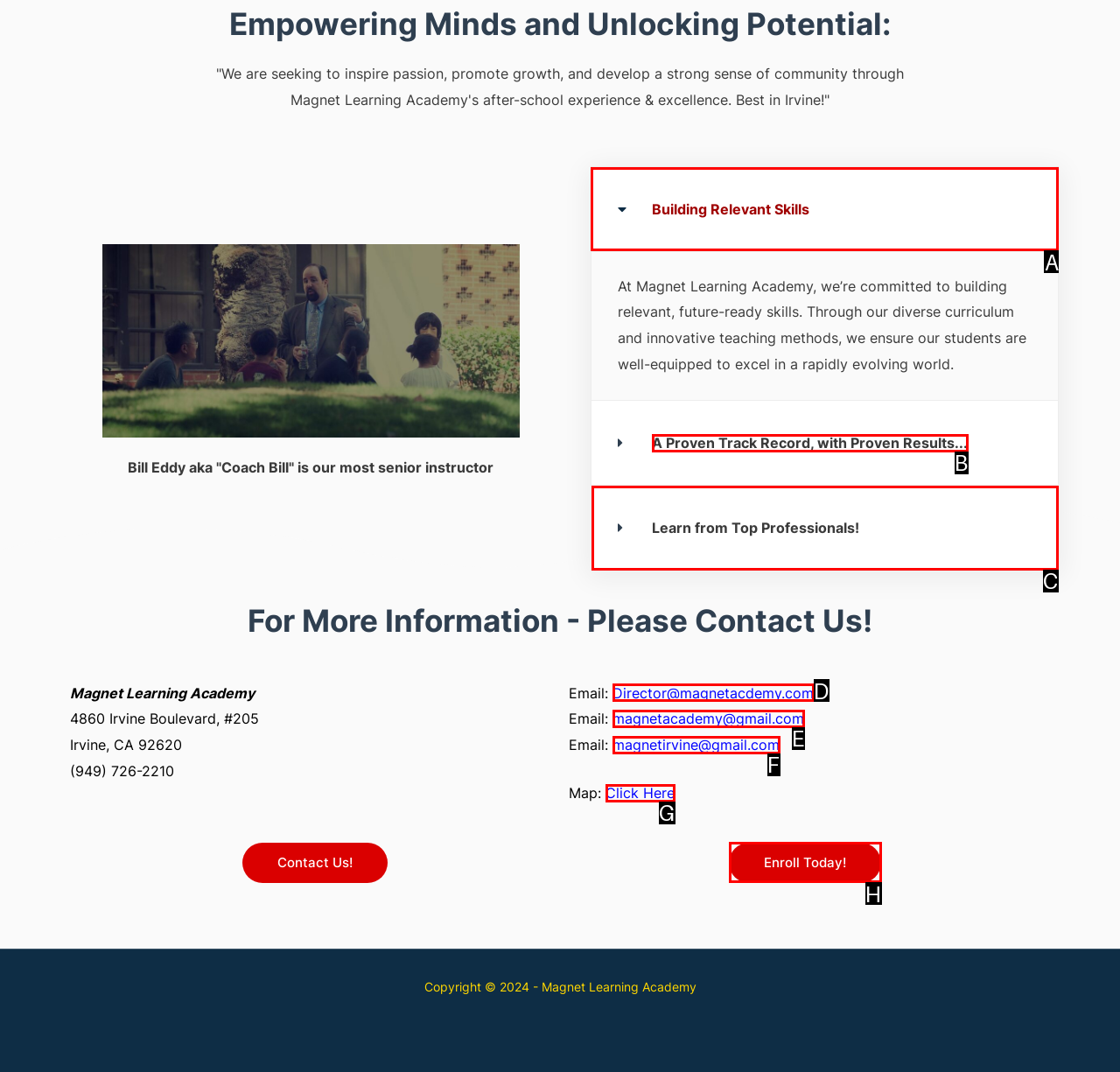Which option should be clicked to execute the following task: Click 'Building Relevant Skills'? Respond with the letter of the selected option.

A